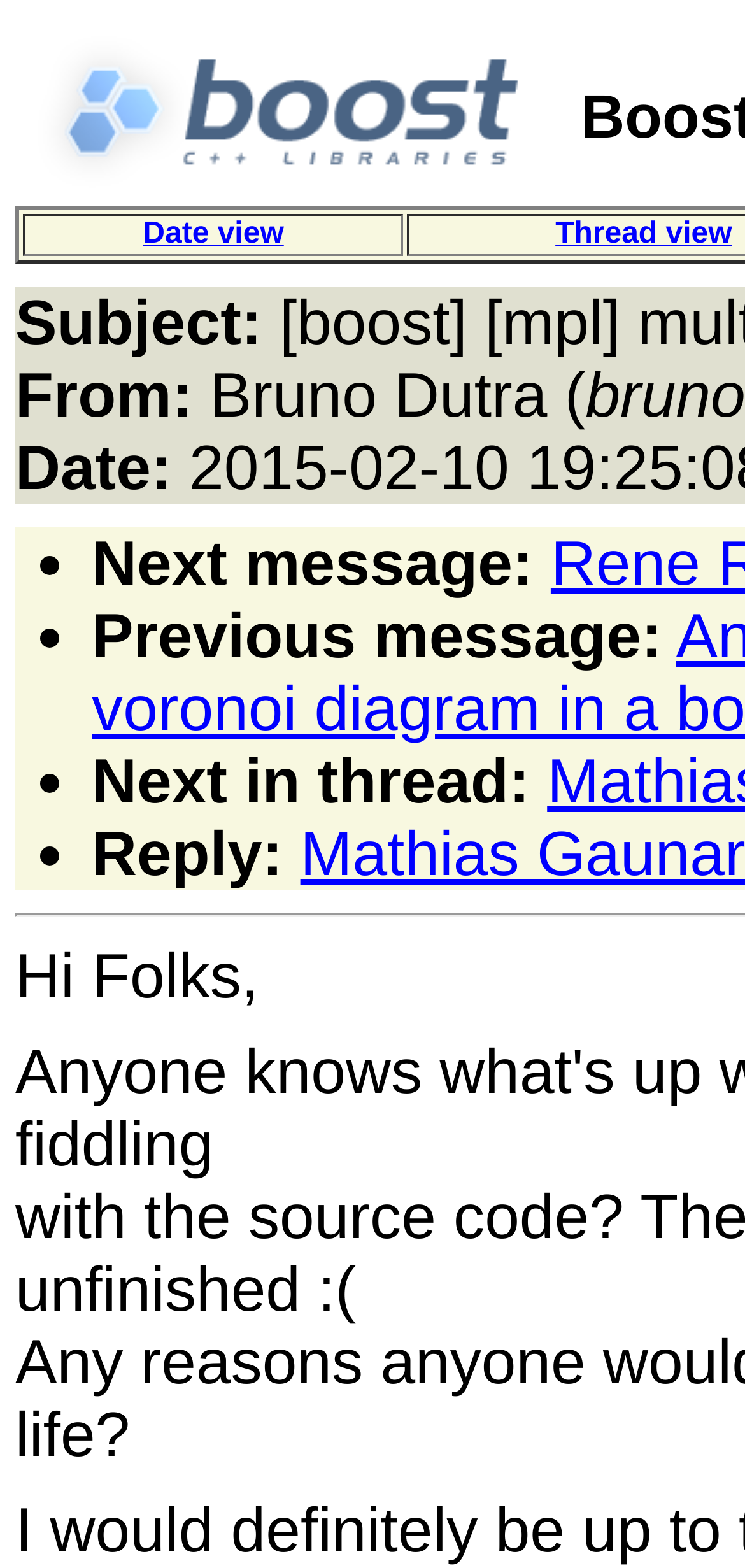Determine the bounding box coordinates in the format (top-left x, top-left y, bottom-right x, bottom-right y). Ensure all values are floating point numbers between 0 and 1. Identify the bounding box of the UI element described by: alt="Boost logo"

[0.038, 0.107, 0.749, 0.128]